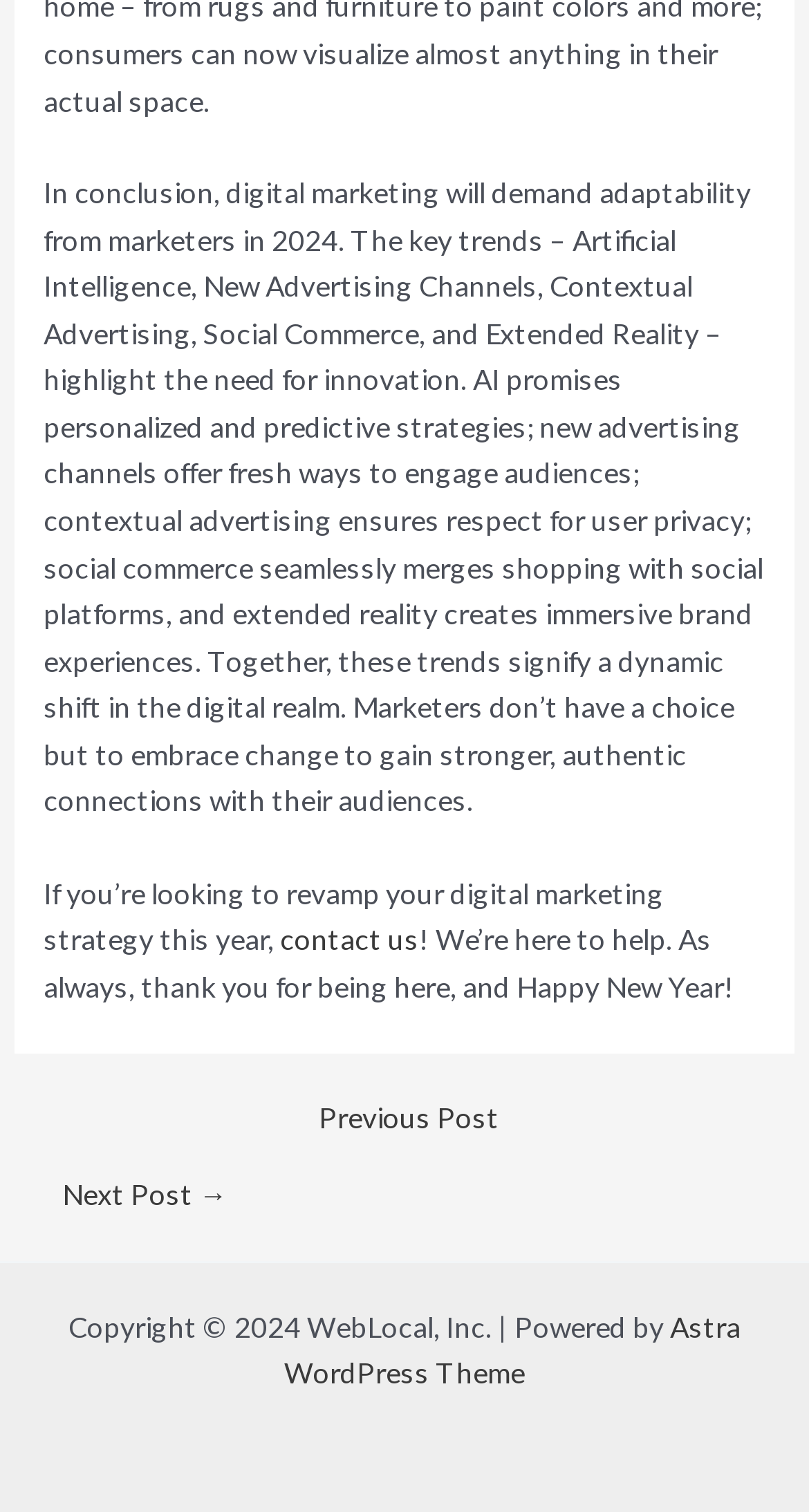Utilize the information from the image to answer the question in detail:
What is the copyright year of the website?

The copyright year can be found in the StaticText element at the bottom of the webpage, which states 'Copyright © 2024 WebLocal, Inc.'.